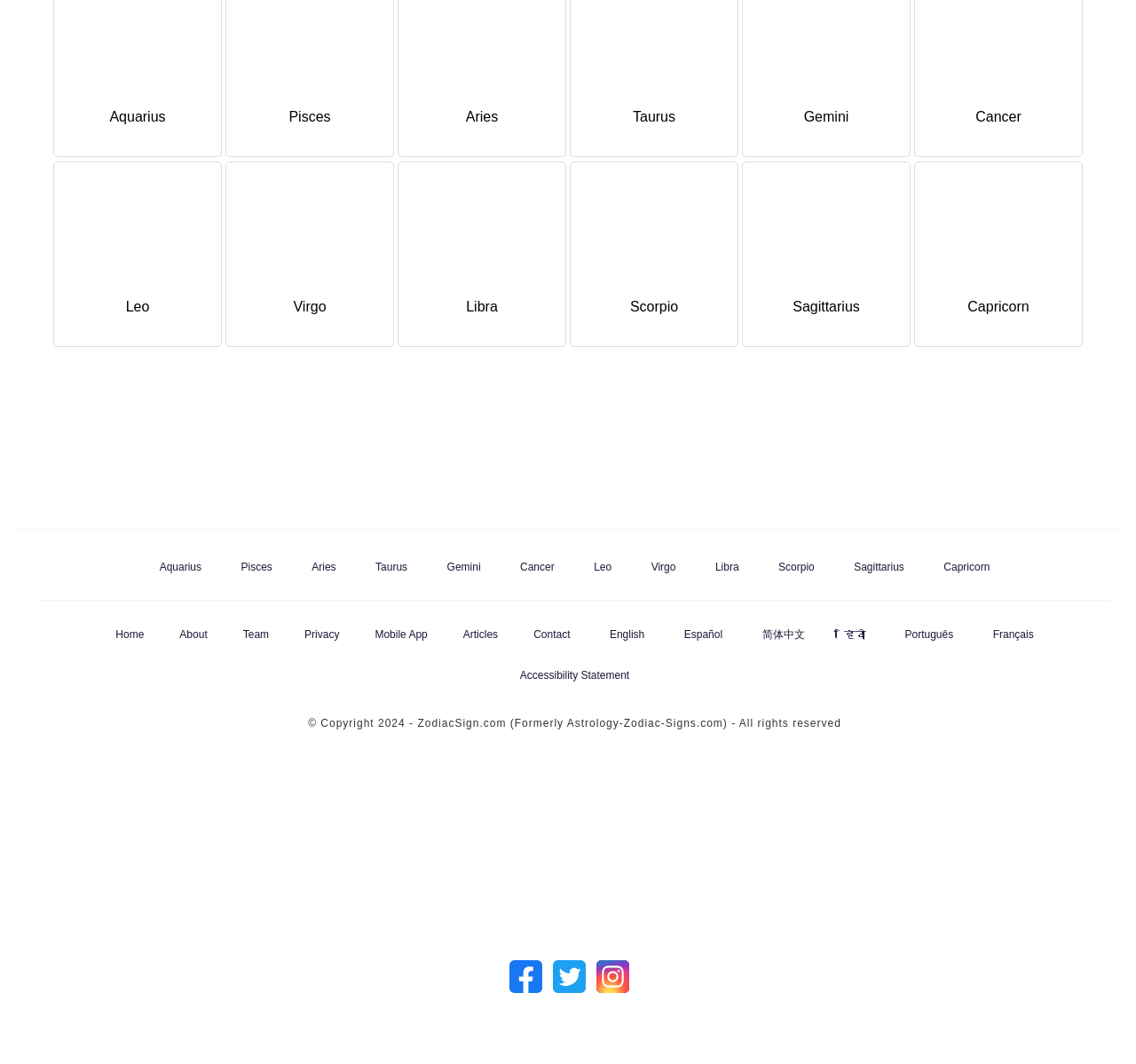Find and provide the bounding box coordinates for the UI element described with: "Privacy".

[0.26, 0.586, 0.307, 0.606]